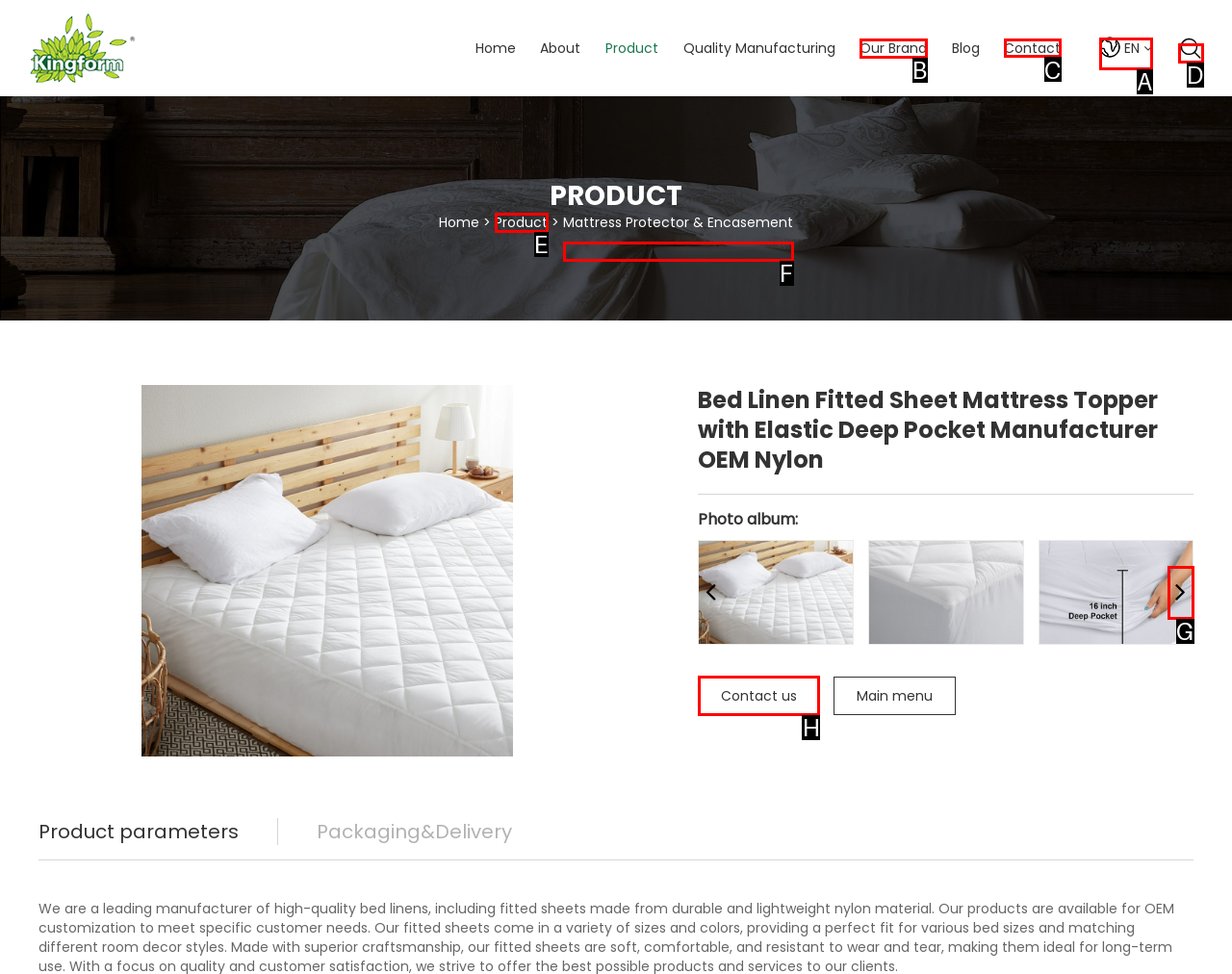For the task: Go to the 'Contact' page, identify the HTML element to click.
Provide the letter corresponding to the right choice from the given options.

C